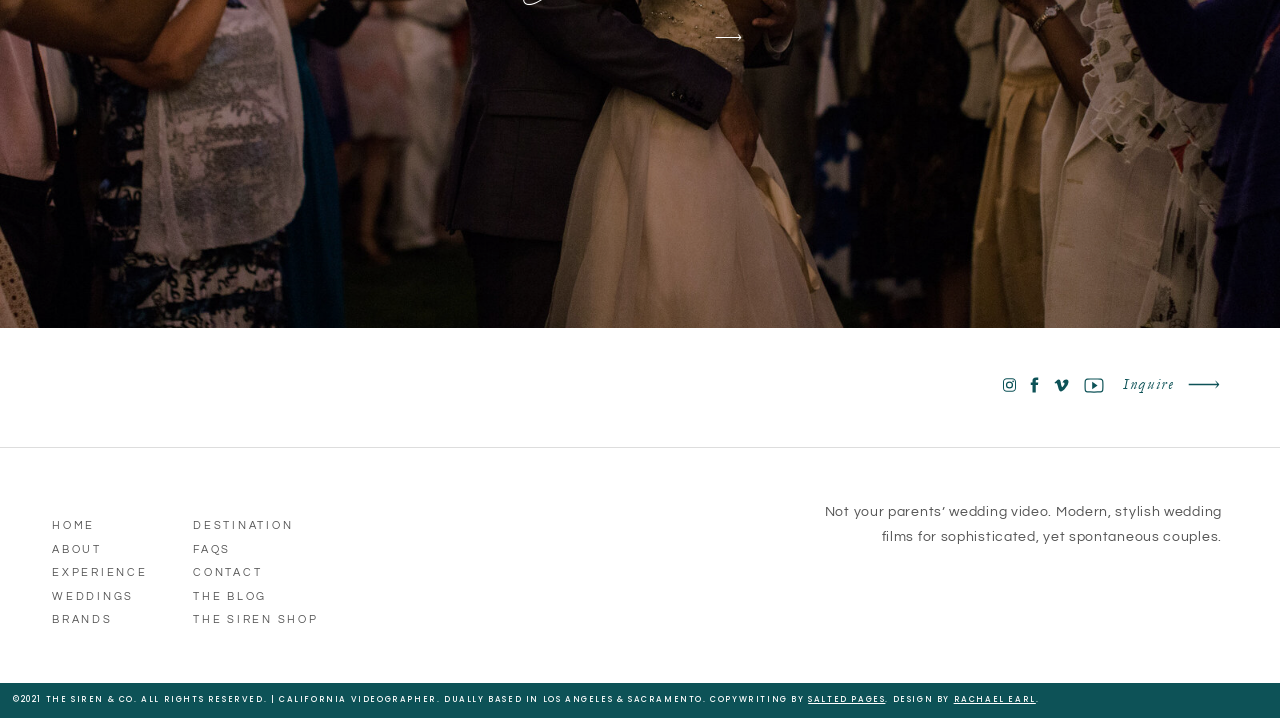Answer the question with a single word or phrase: 
How many arrow icons are there on this webpage?

3